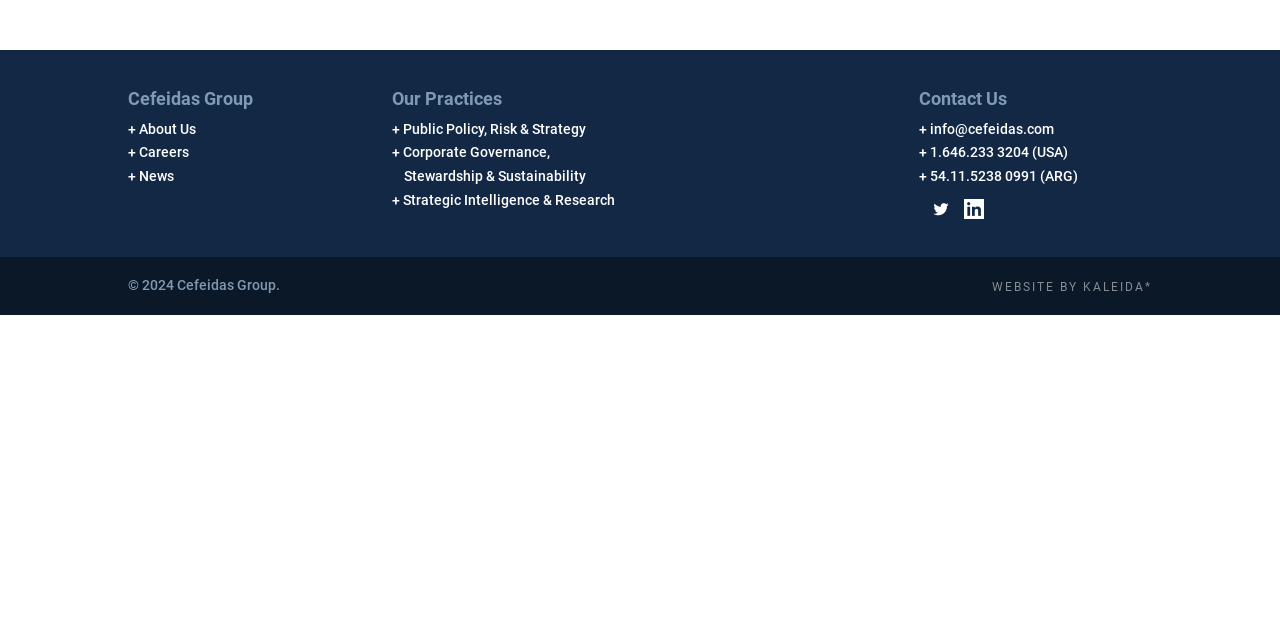Find the bounding box of the element with the following description: "Corporate Governance, Stewardship & Sustainability". The coordinates must be four float numbers between 0 and 1, formatted as [left, top, right, bottom].

[0.315, 0.226, 0.458, 0.288]